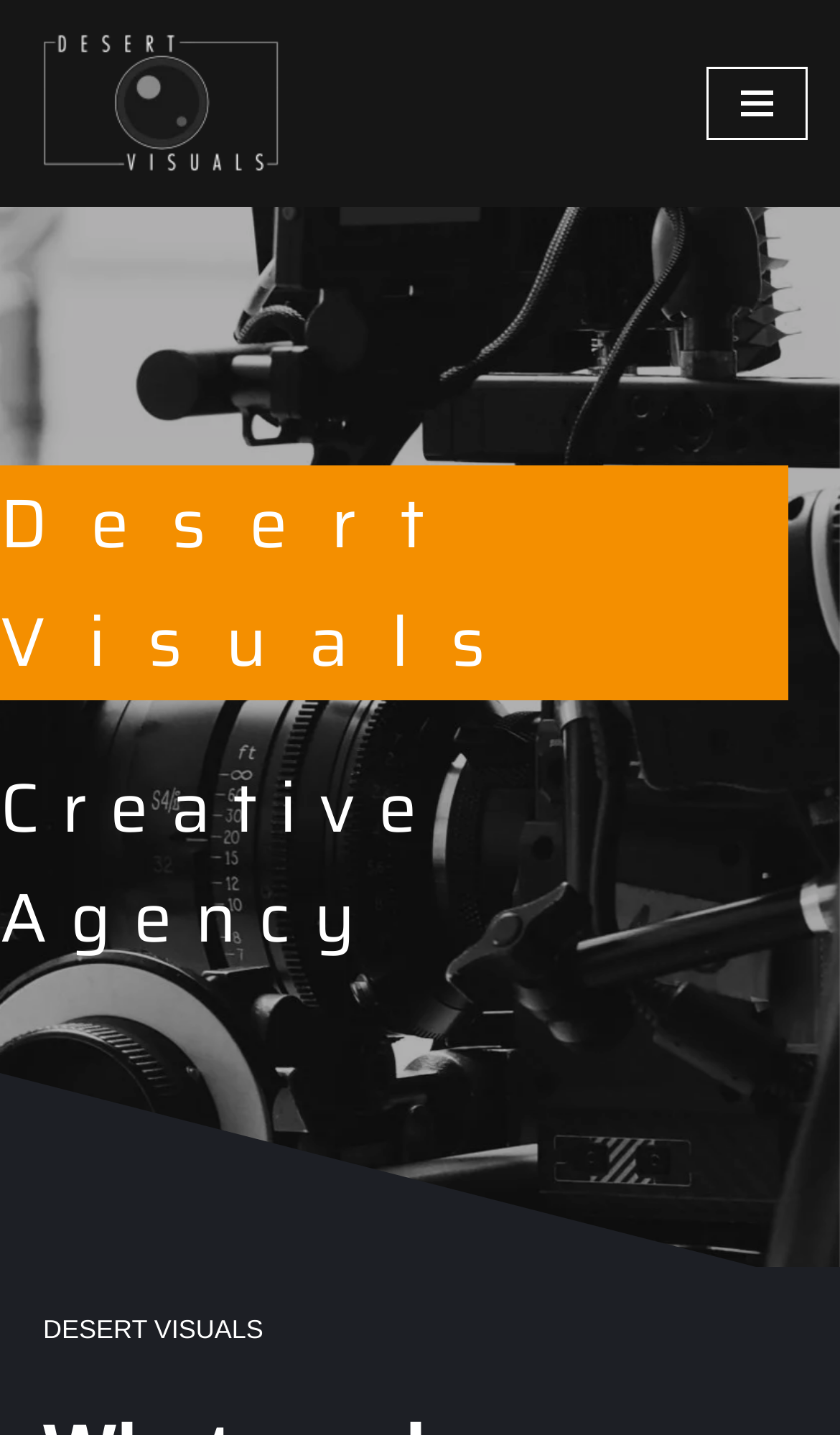Please provide a brief answer to the question using only one word or phrase: 
How many images are on the webpage?

2